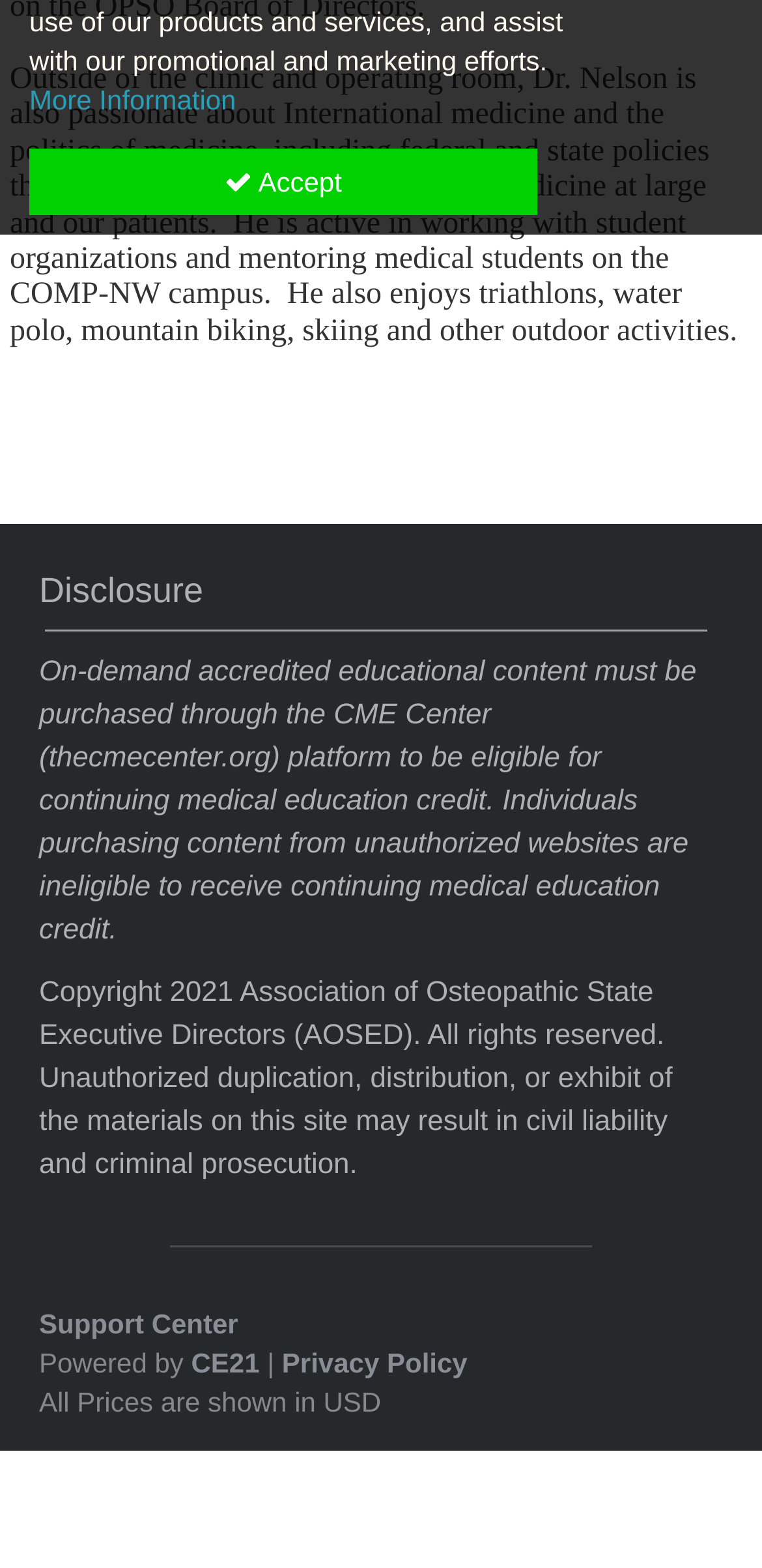Please provide a short answer using a single word or phrase for the question:
What is the copyright year of the website?

2021